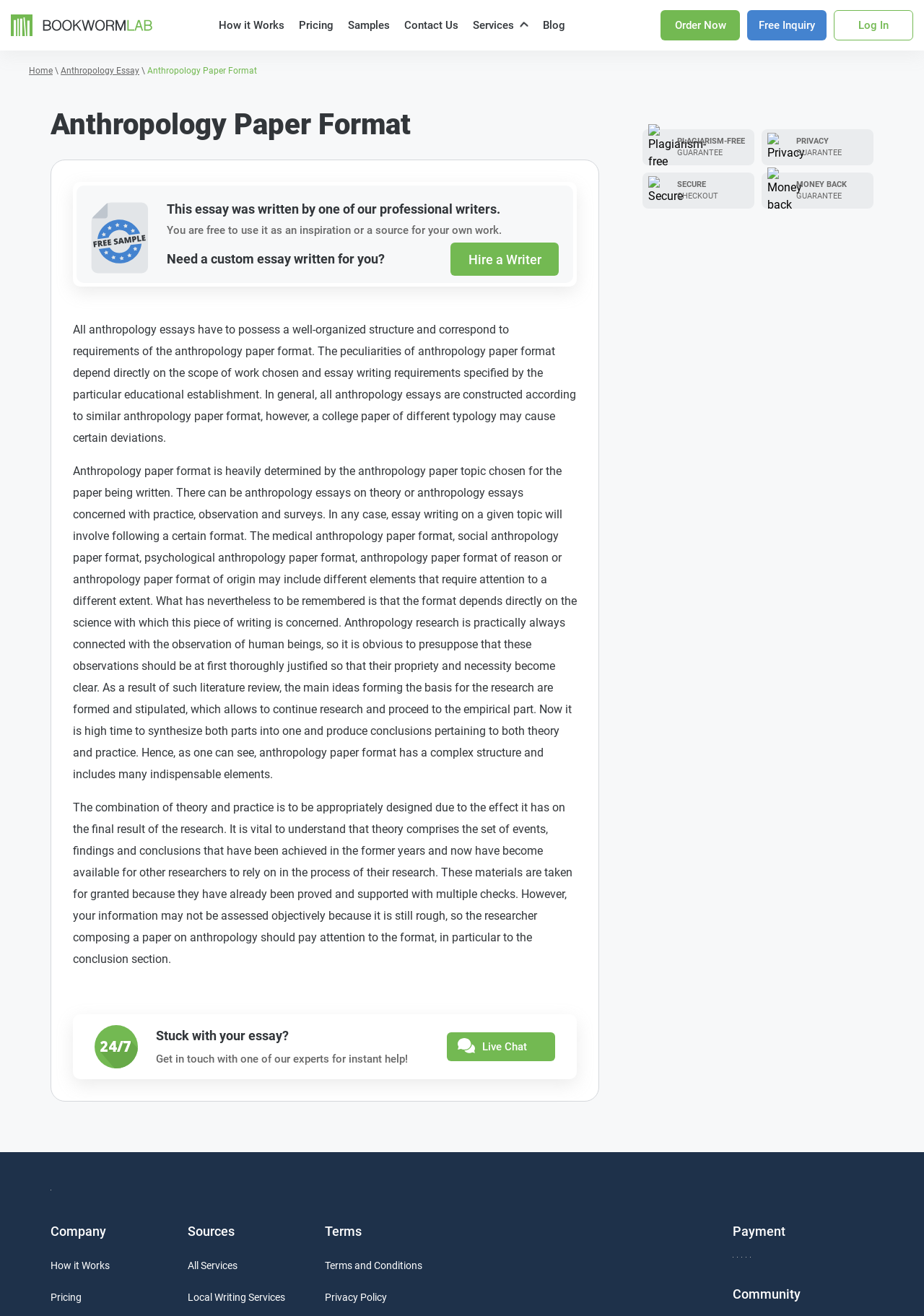Provide a brief response in the form of a single word or phrase:
What is the purpose of the 'Free Sample' image?

To provide a sample essay